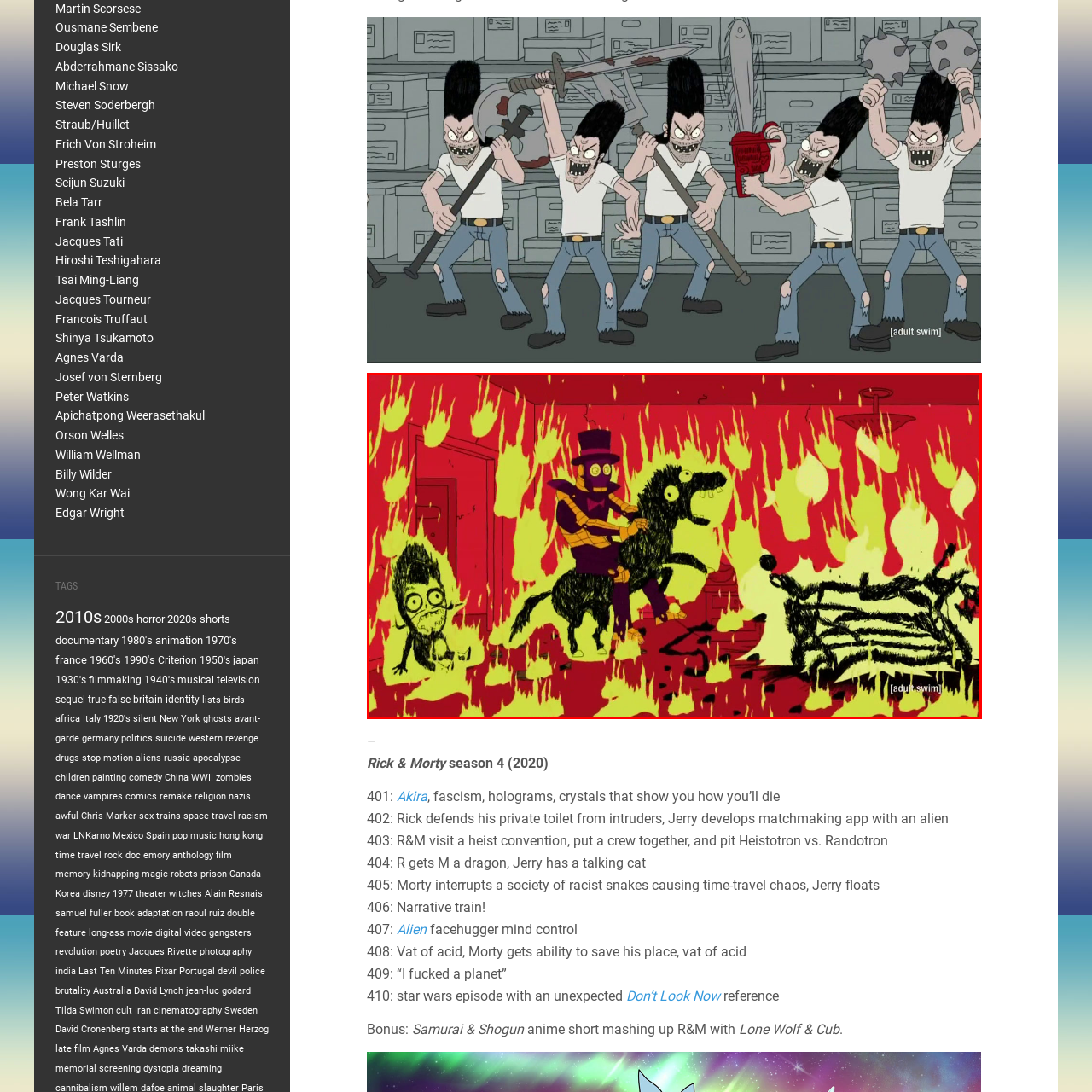Observe the image segment inside the red bounding box and answer concisely with a single word or phrase: How many characters are in the foreground?

two